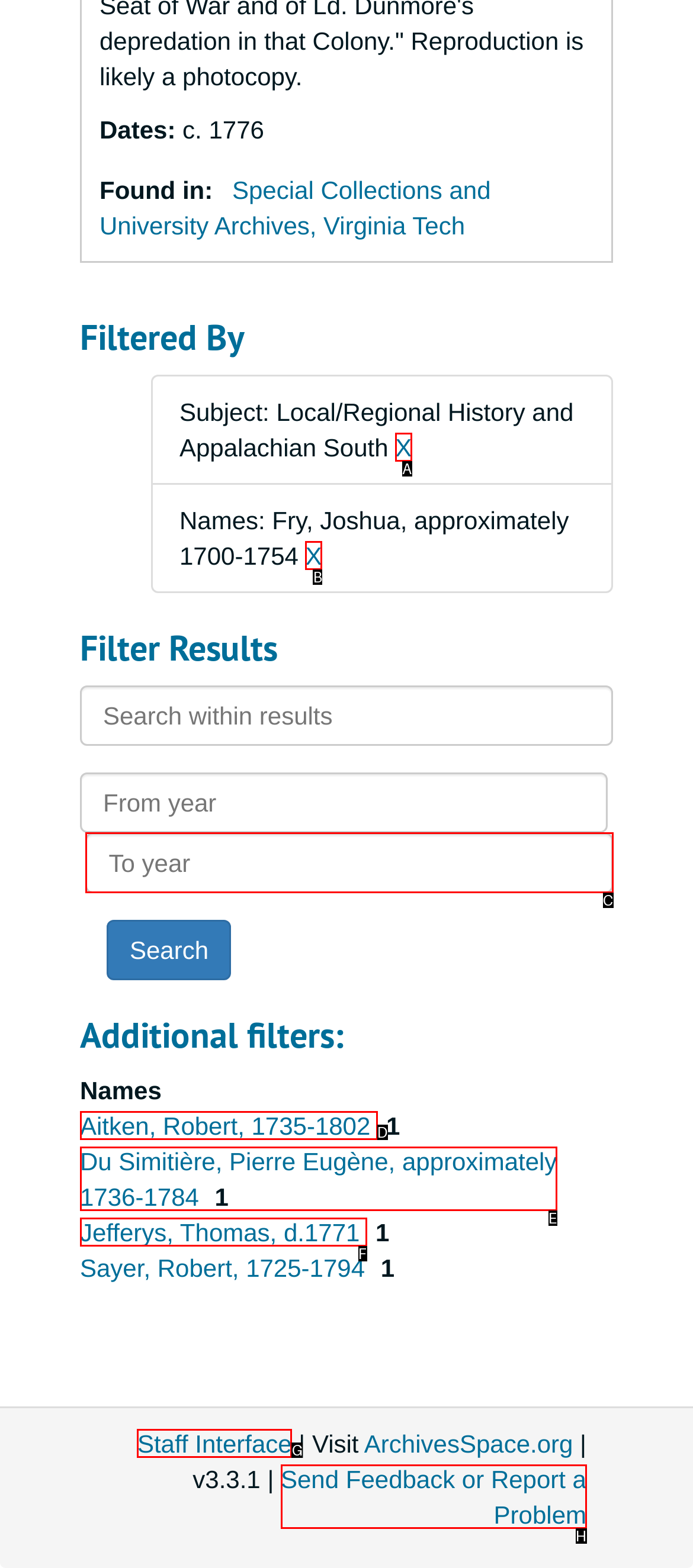Determine the UI element that matches the description: alt="logo-black" title="logo-black"
Answer with the letter from the given choices.

None